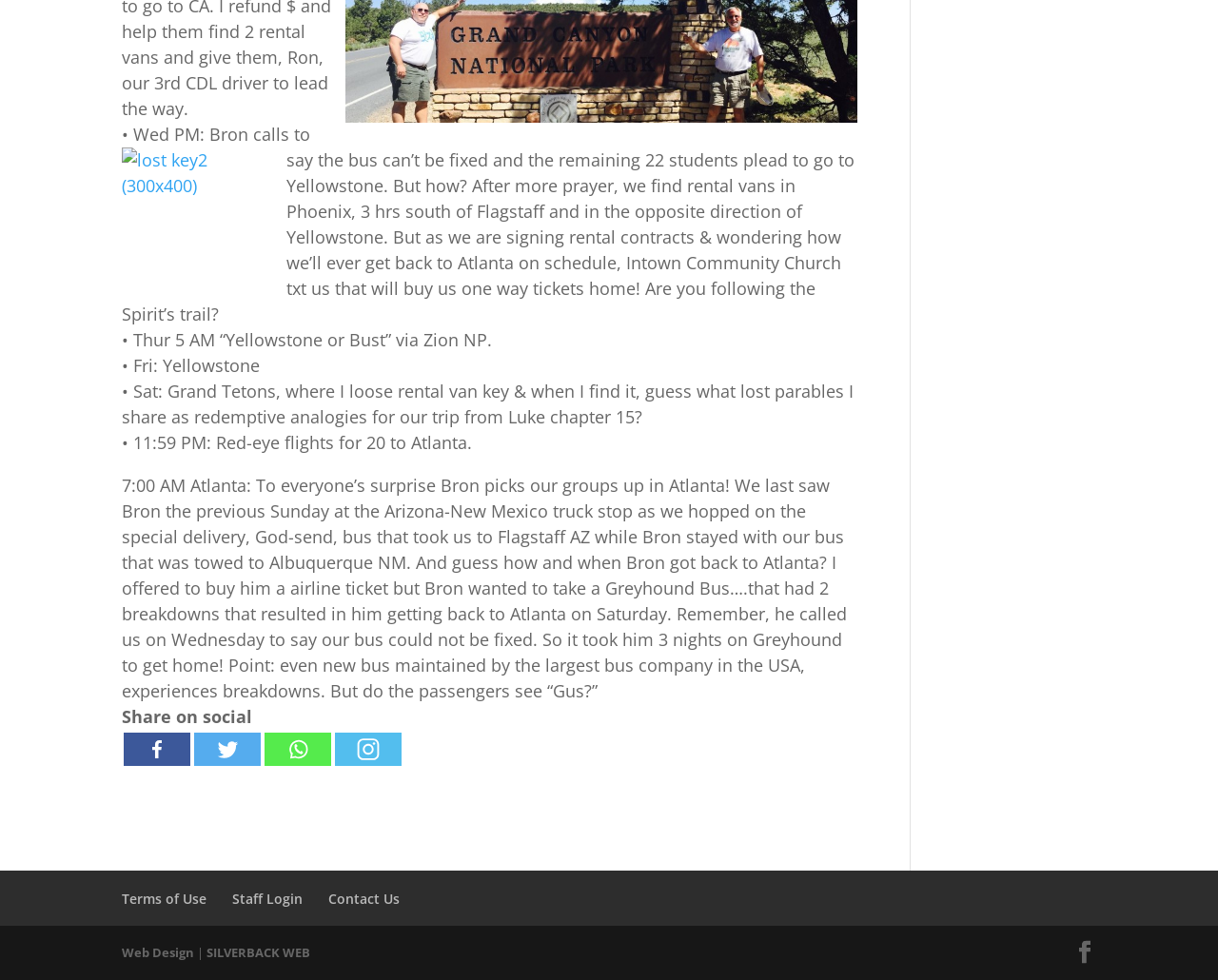Using the given description, provide the bounding box coordinates formatted as (top-left x, top-left y, bottom-right x, bottom-right y), with all values being floating point numbers between 0 and 1. Description: Terms of Use

[0.1, 0.908, 0.17, 0.926]